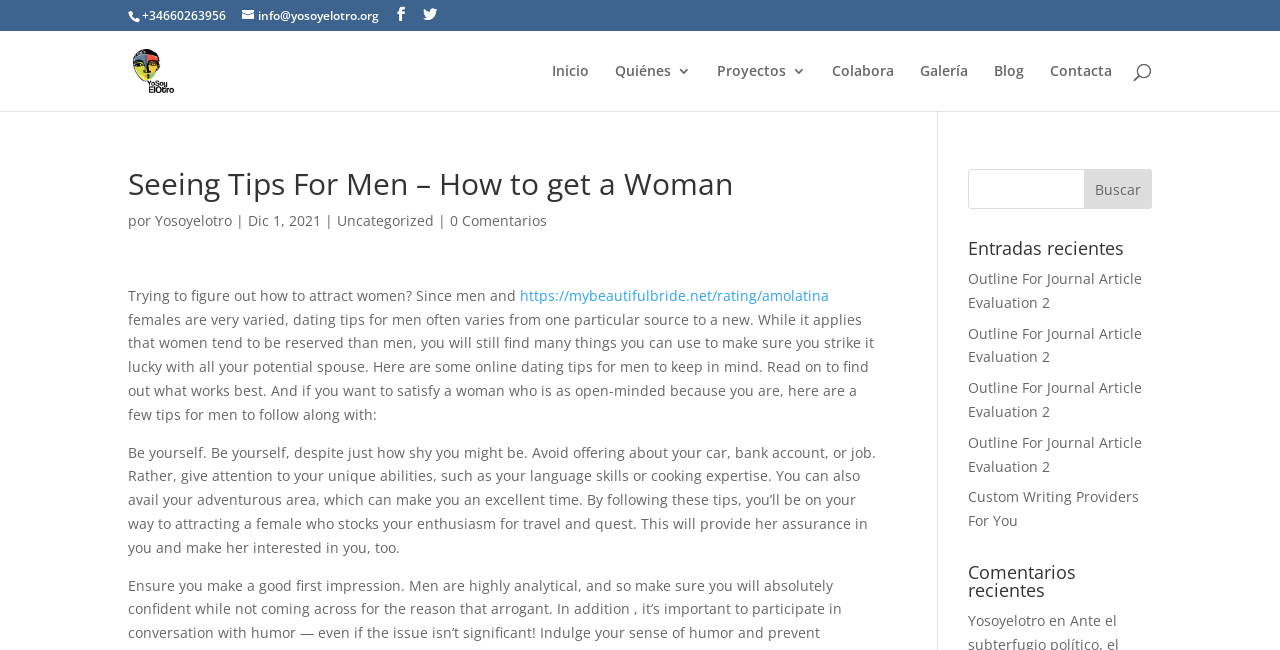Point out the bounding box coordinates of the section to click in order to follow this instruction: "Search for something".

[0.1, 0.048, 0.9, 0.049]